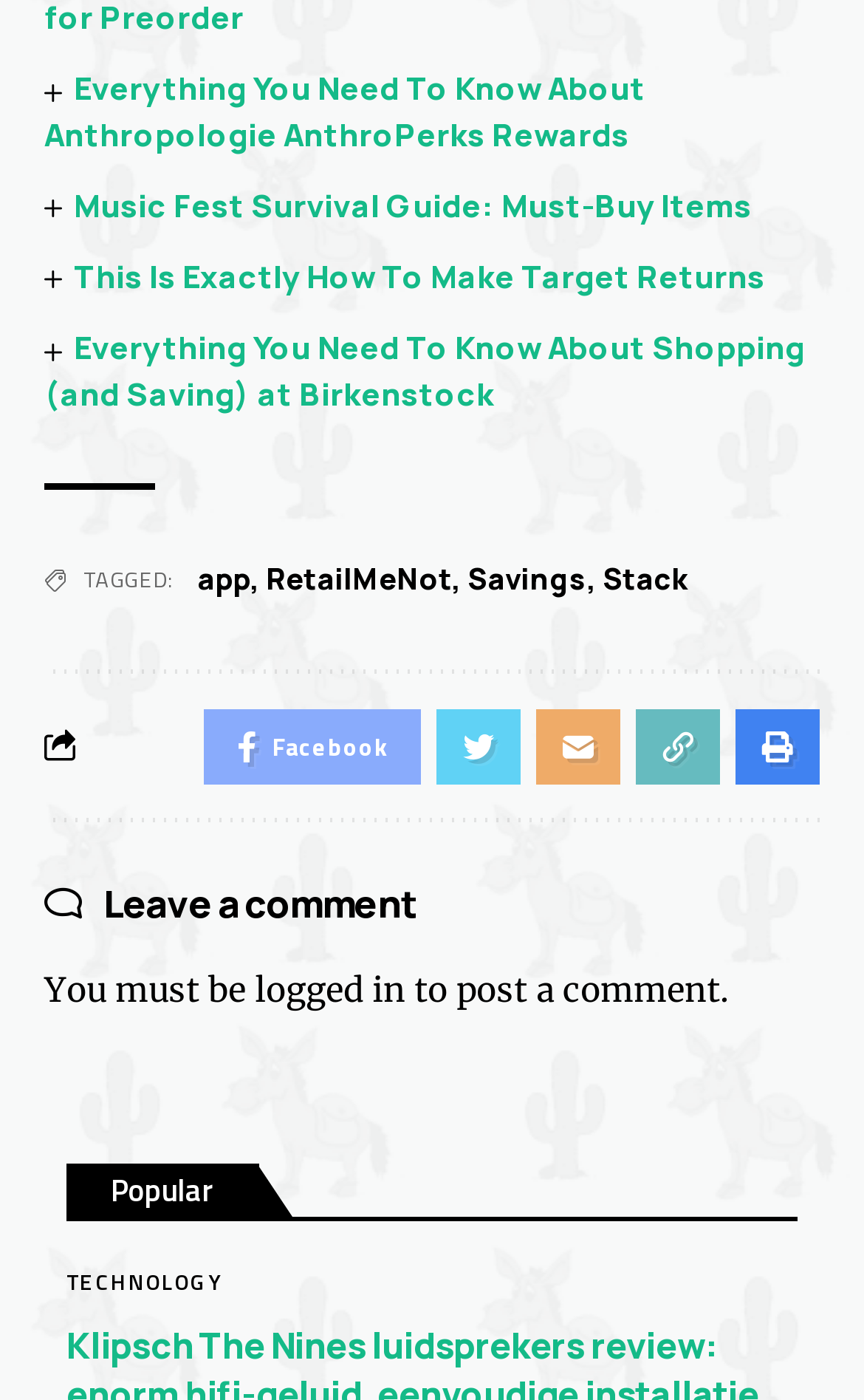Identify the bounding box coordinates for the element you need to click to achieve the following task: "Click on the 'Everything You Need To Know About Anthropologie AnthroPerks Rewards' link". Provide the bounding box coordinates as four float numbers between 0 and 1, in the form [left, top, right, bottom].

[0.051, 0.048, 0.747, 0.11]